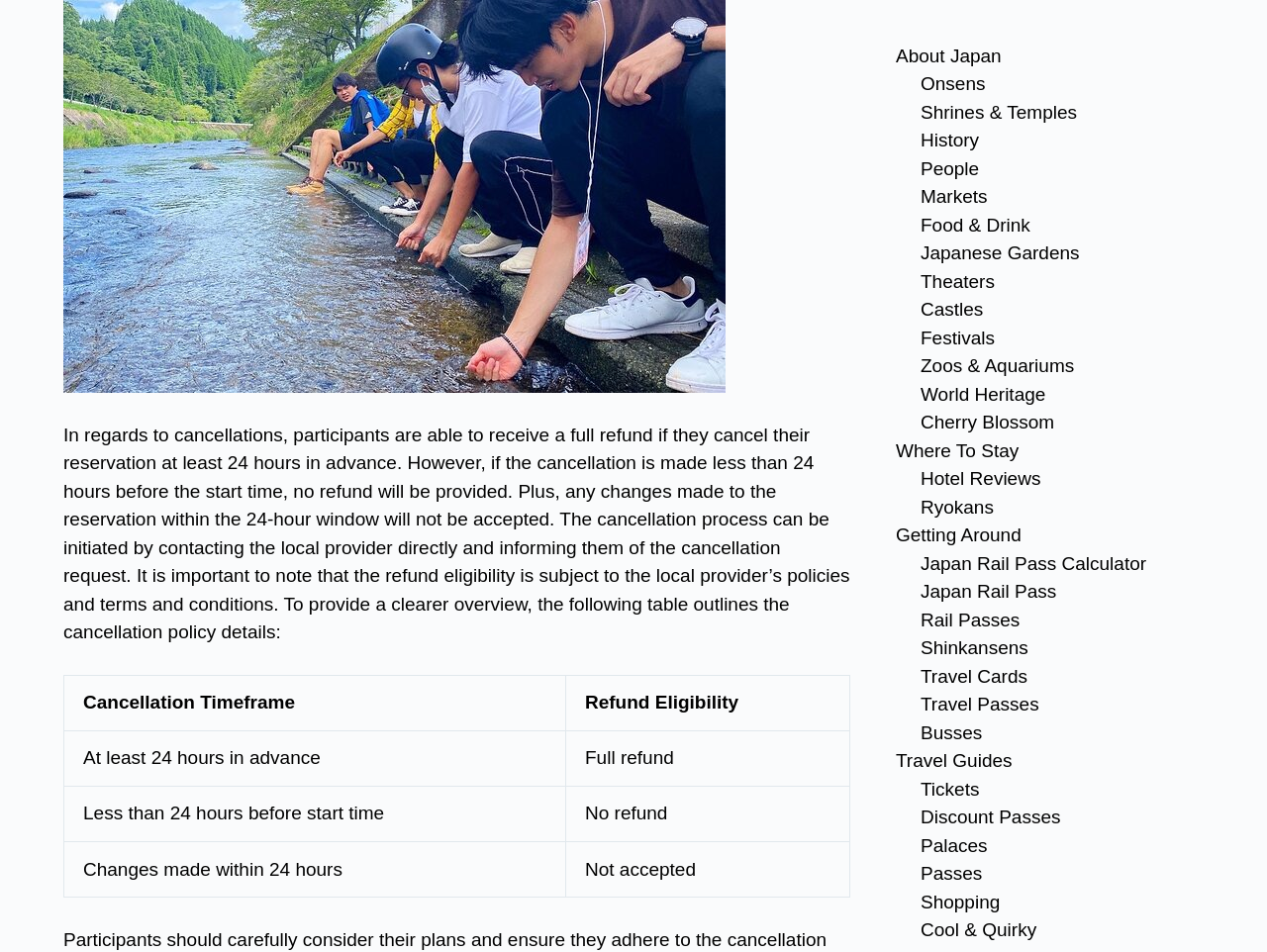Point out the bounding box coordinates of the section to click in order to follow this instruction: "Go to 'Where To Stay'".

[0.707, 0.462, 0.804, 0.484]